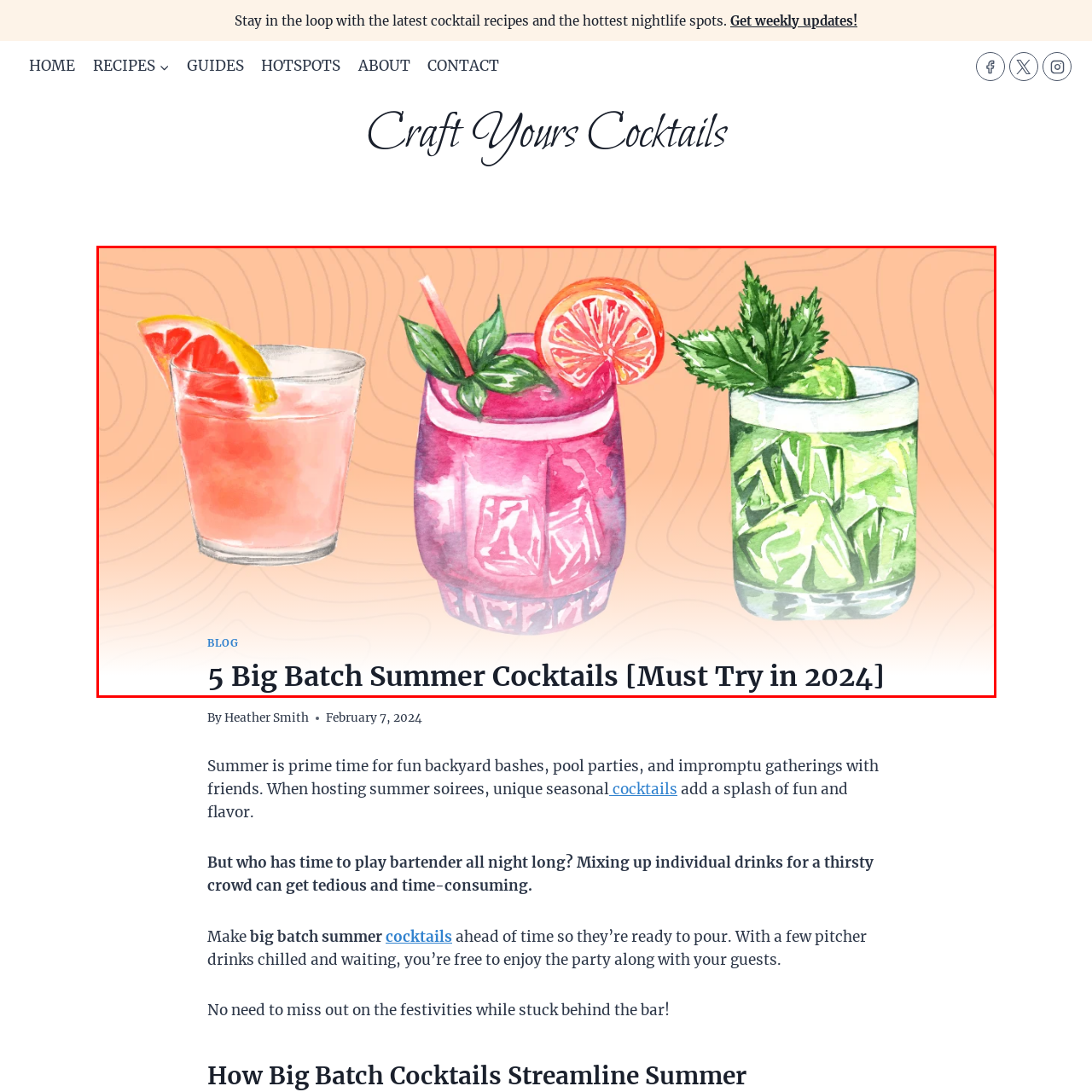How many slices of fruit are on the center cocktail?
Look closely at the part of the image outlined in red and give a one-word or short phrase answer.

One